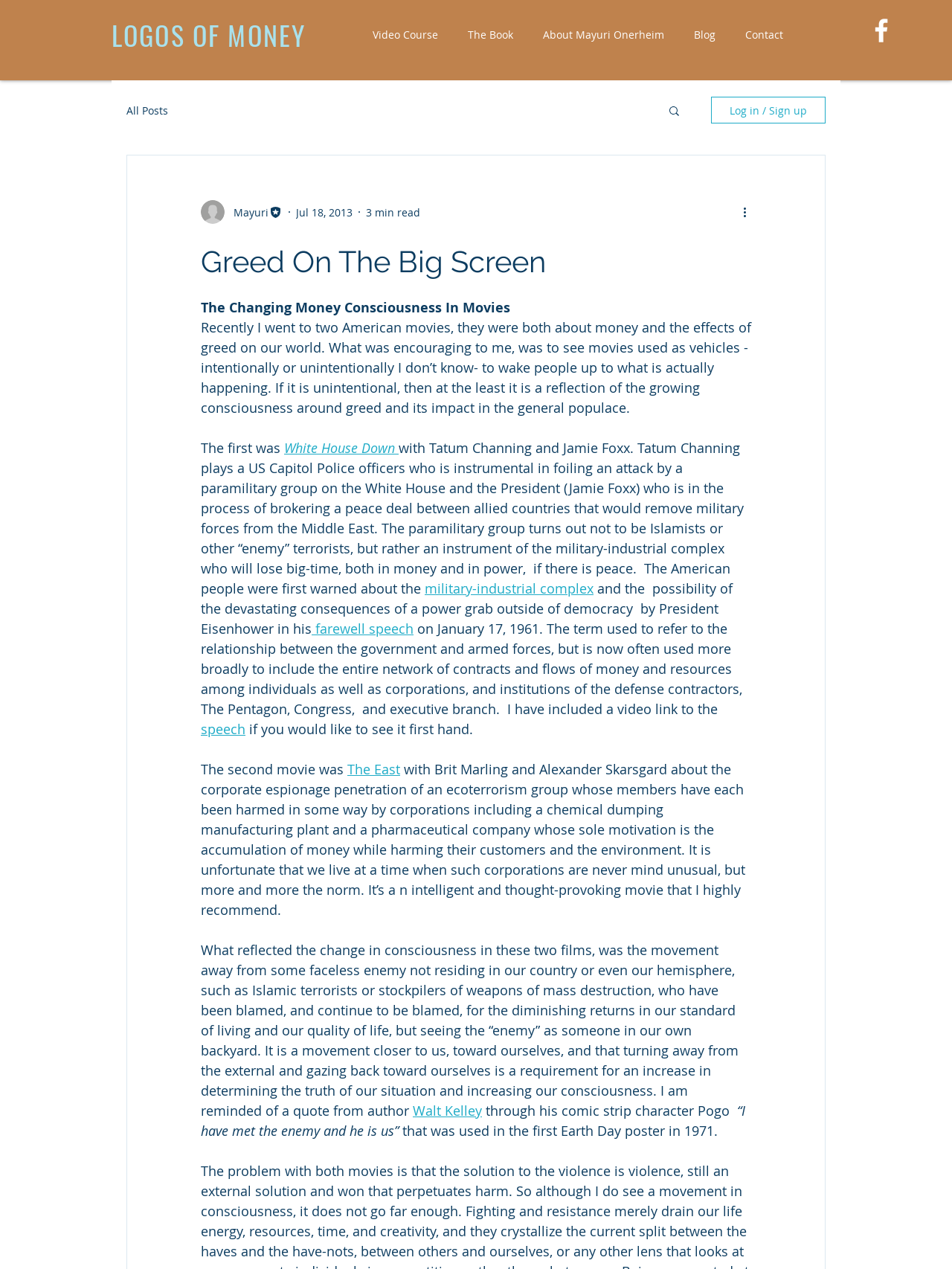Please give a concise answer to this question using a single word or phrase: 
What is the title of the blog post?

Greed On The Big Screen